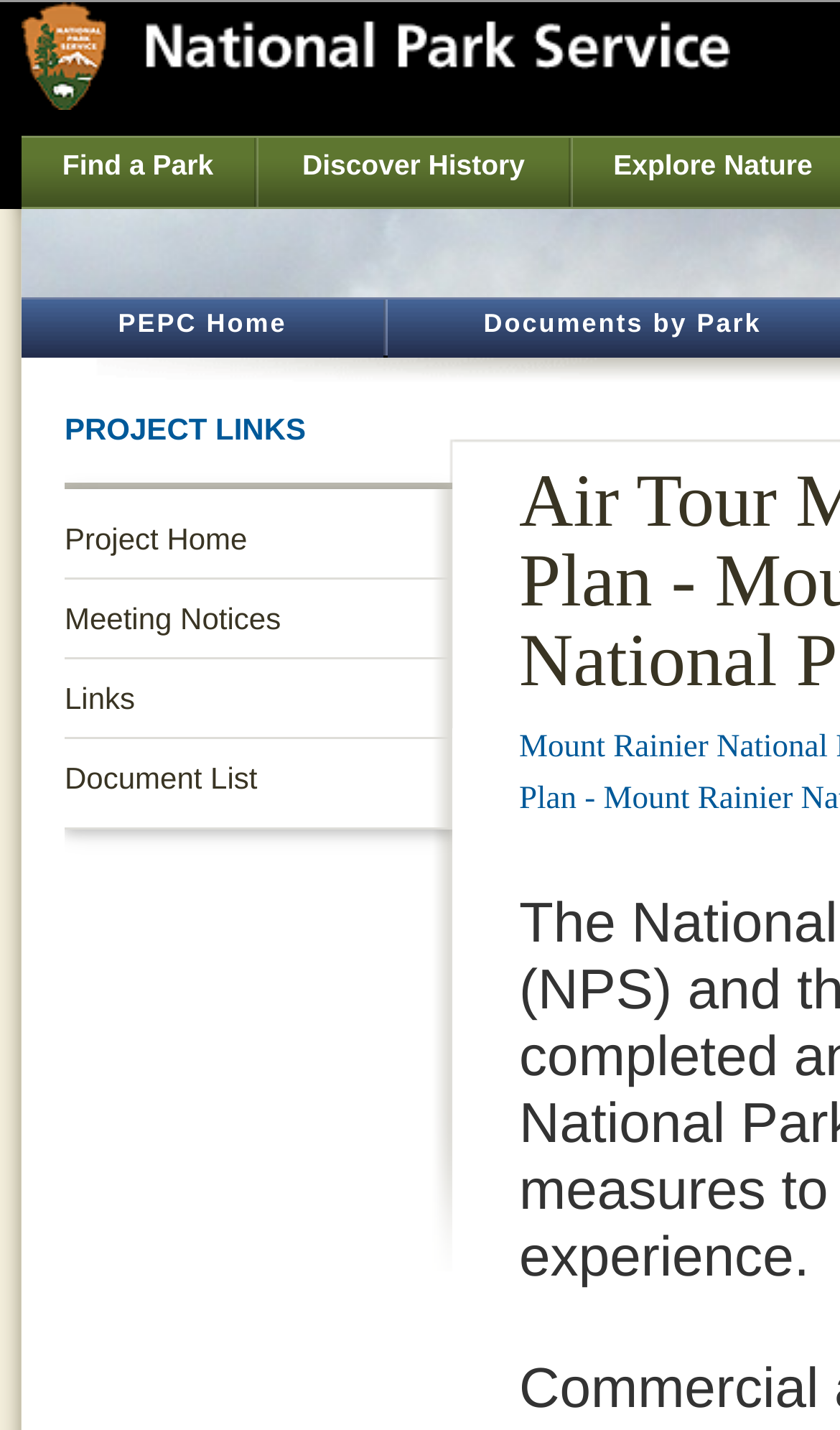Determine the title of the webpage and give its text content.

Air Tour Management Plan - Mount Rainier National Park